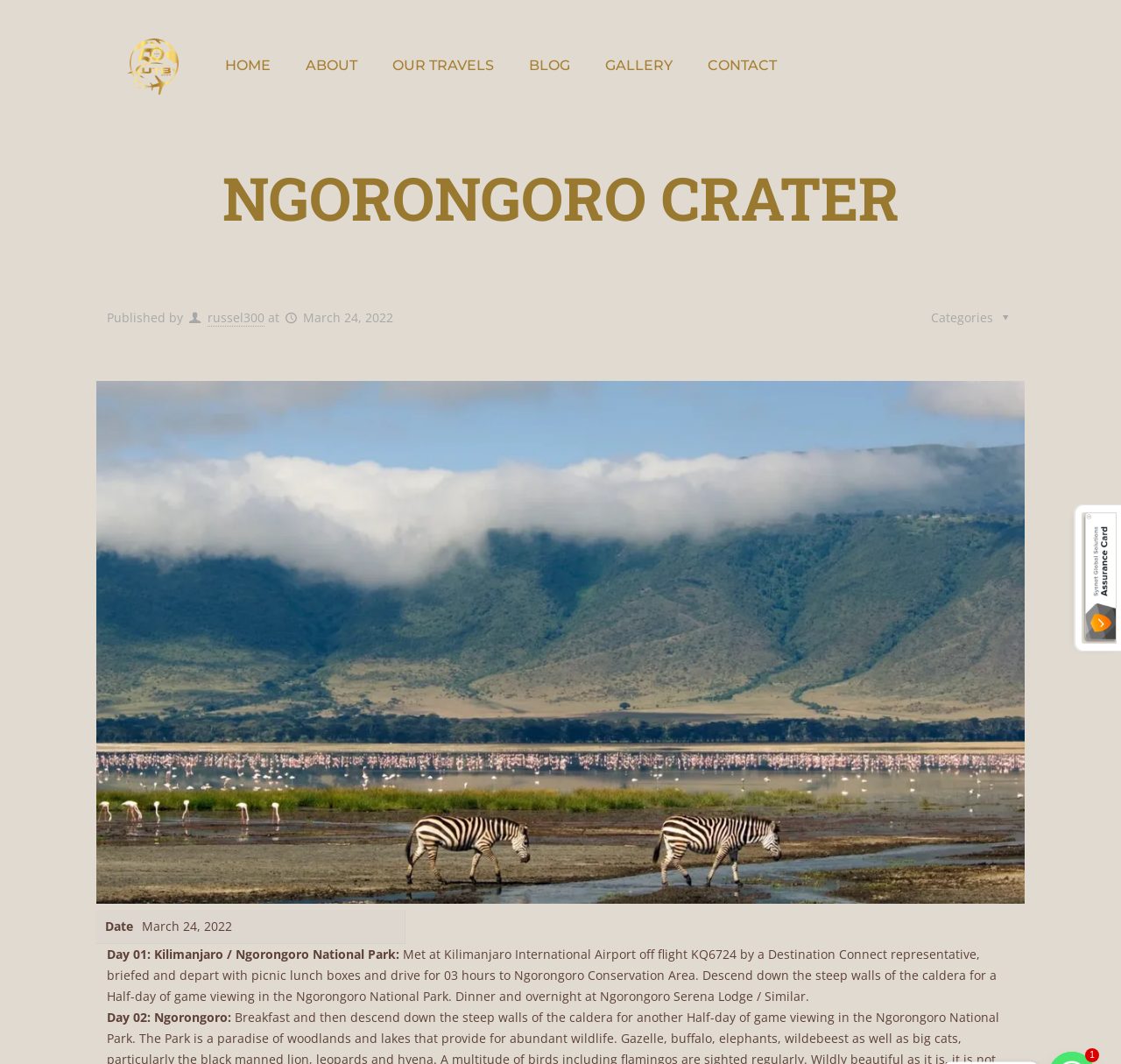Offer a thorough description of the webpage.

The webpage is about the Ngorongoro Crater, a travel destination in Uganda. At the top, there is a header section with a logo image and a title "NGORONGORO CRATER" next to it. Below the header, there is a navigation menu with seven links: "HOME", "ABOUT", "OUR TRAVELS", "BLOG", "GALLERY", and "CONTACT", arranged horizontally from left to right.

Below the navigation menu, there is a large heading "NGORONGORO CRATER" that spans almost the entire width of the page. Underneath the heading, there is a section with information about the author, including a link to the author's profile "russel300" and the publication date "March 24, 2022".

On the right side of the page, there is a section with categories, but it does not contain any specific categories. Below this section, there is a large block of text that describes a travel itinerary, including Day 01 and Day 02, with details about the activities and accommodations. The text is divided into two paragraphs, with the first paragraph describing the activities on Day 01 and the second paragraph describing the activities on Day 02.